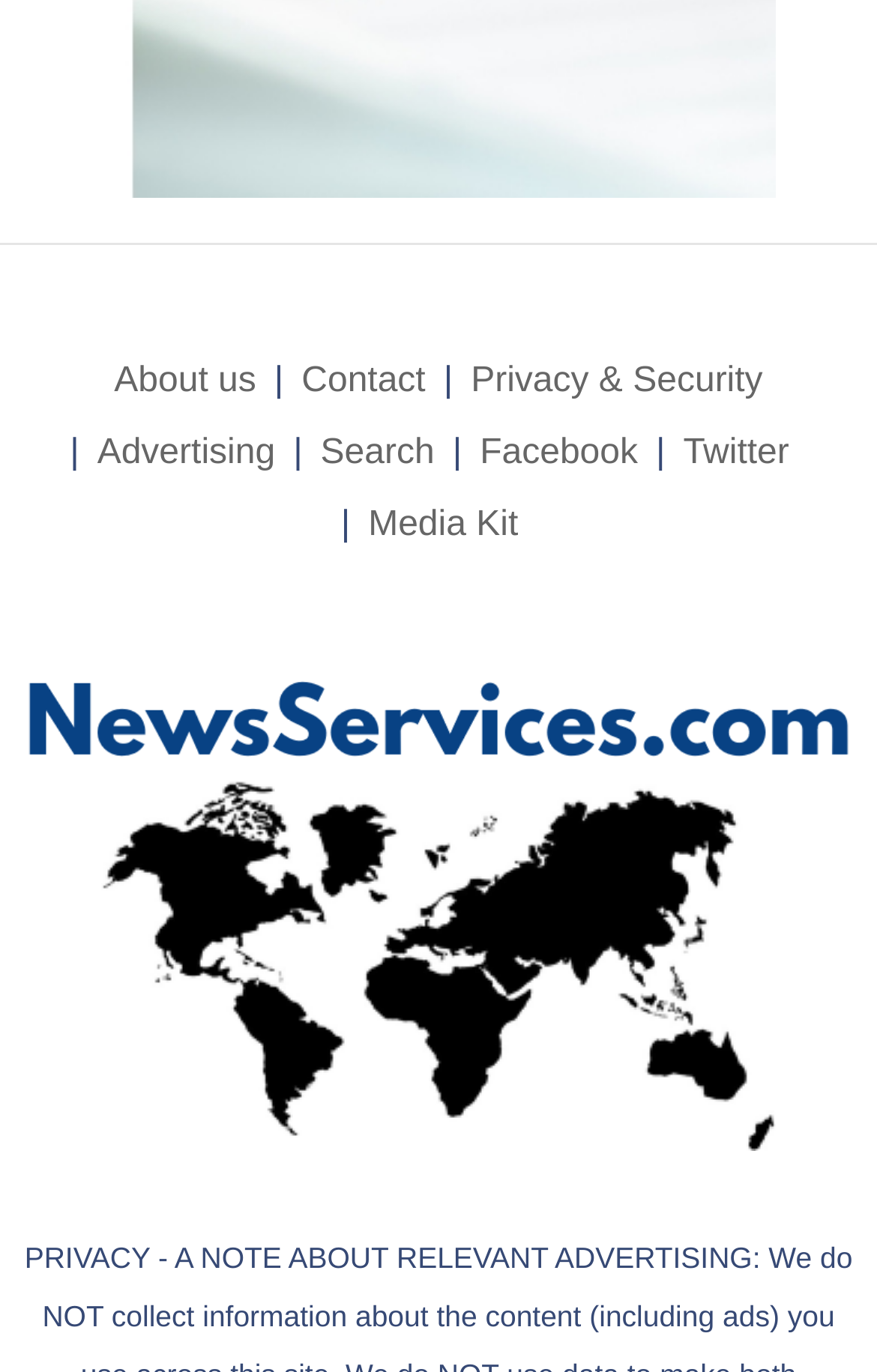From the image, can you give a detailed response to the question below:
How many social media links are there?

I counted the number of social media links by looking at the links with icons, which are Facebook and Twitter, and found that there are 2 social media links.